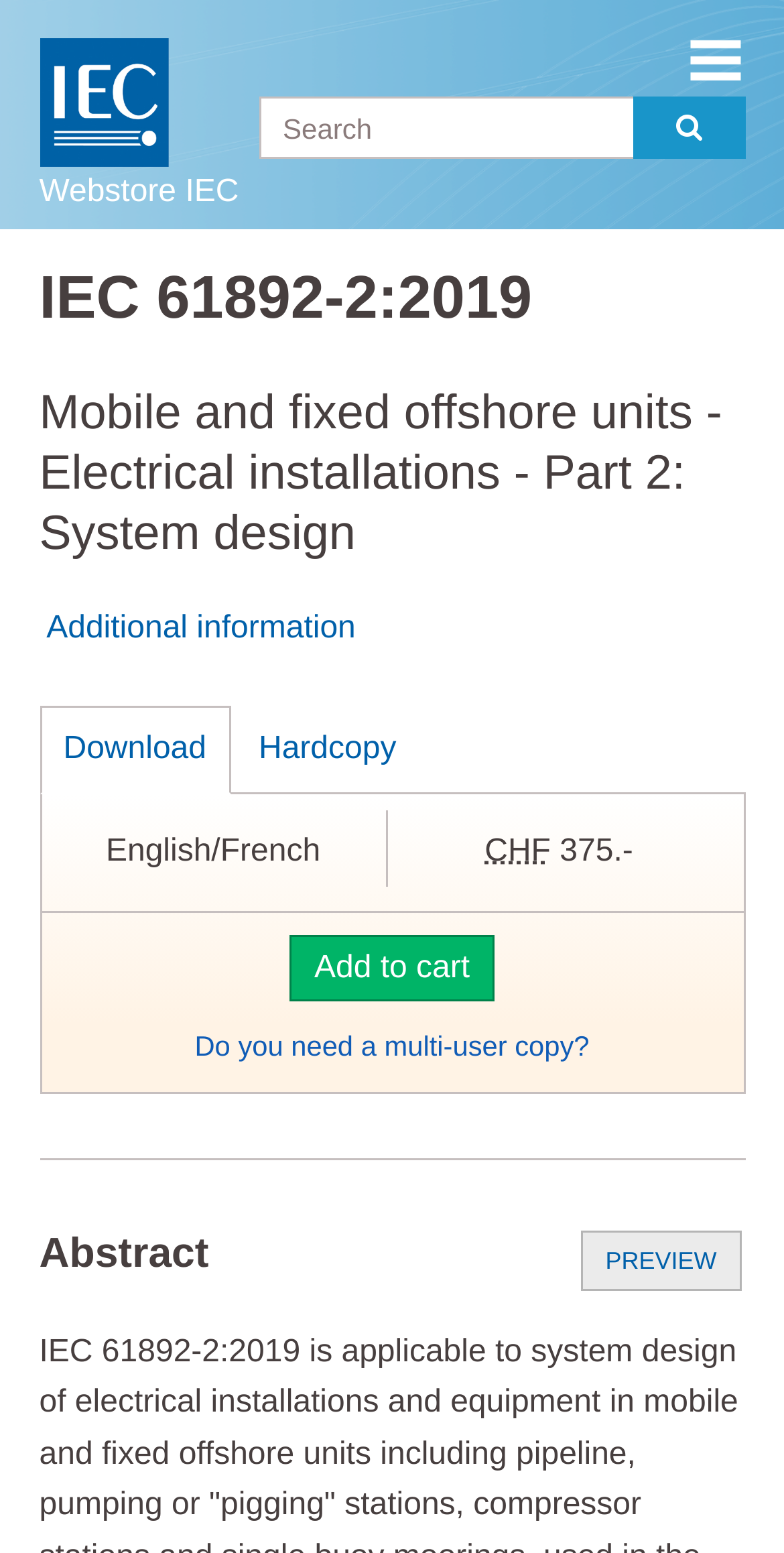How many links are there in the top navigation bar?
Give a thorough and detailed response to the question.

I counted the links in the top navigation bar, which are 'Sign in', 'Create account', 'HOME', 'SIGN IN', and 'HELP', and found that there are 5 links in total.